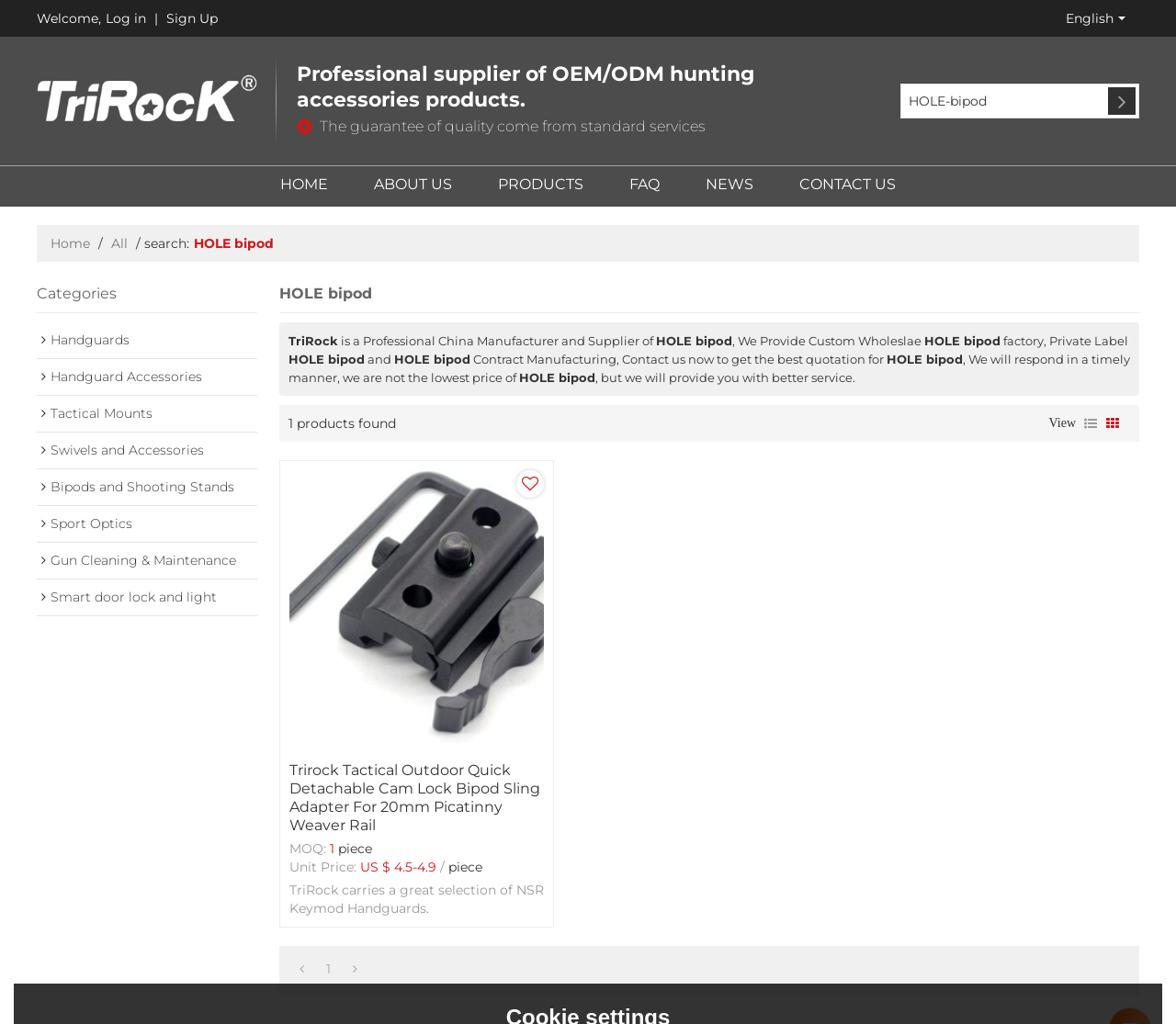Given the description Favorites, predict the bounding box coordinates of the UI element. Ensure the coordinates are in the format (top-left x, top-left y, bottom-right x, bottom-right y) and all values are between 0 and 1.

[0.439, 0.459, 0.463, 0.486]